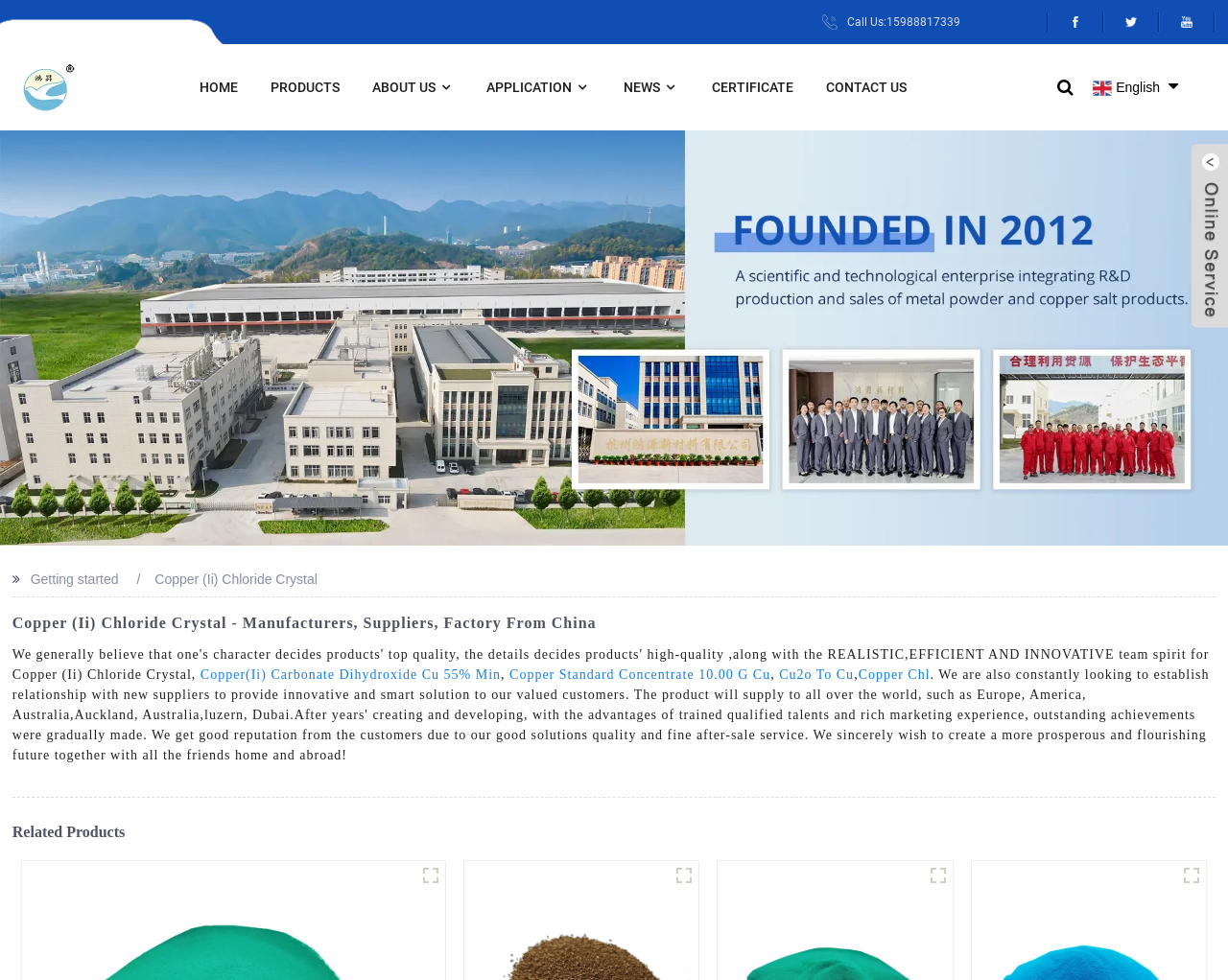Pinpoint the bounding box coordinates of the clickable area necessary to execute the following instruction: "View the 'Copper (Ii) Chloride Crystal - Manufacturers, Suppliers, Factory From China' page". The coordinates should be given as four float numbers between 0 and 1, namely [left, top, right, bottom].

[0.0, 0.336, 1.0, 0.352]